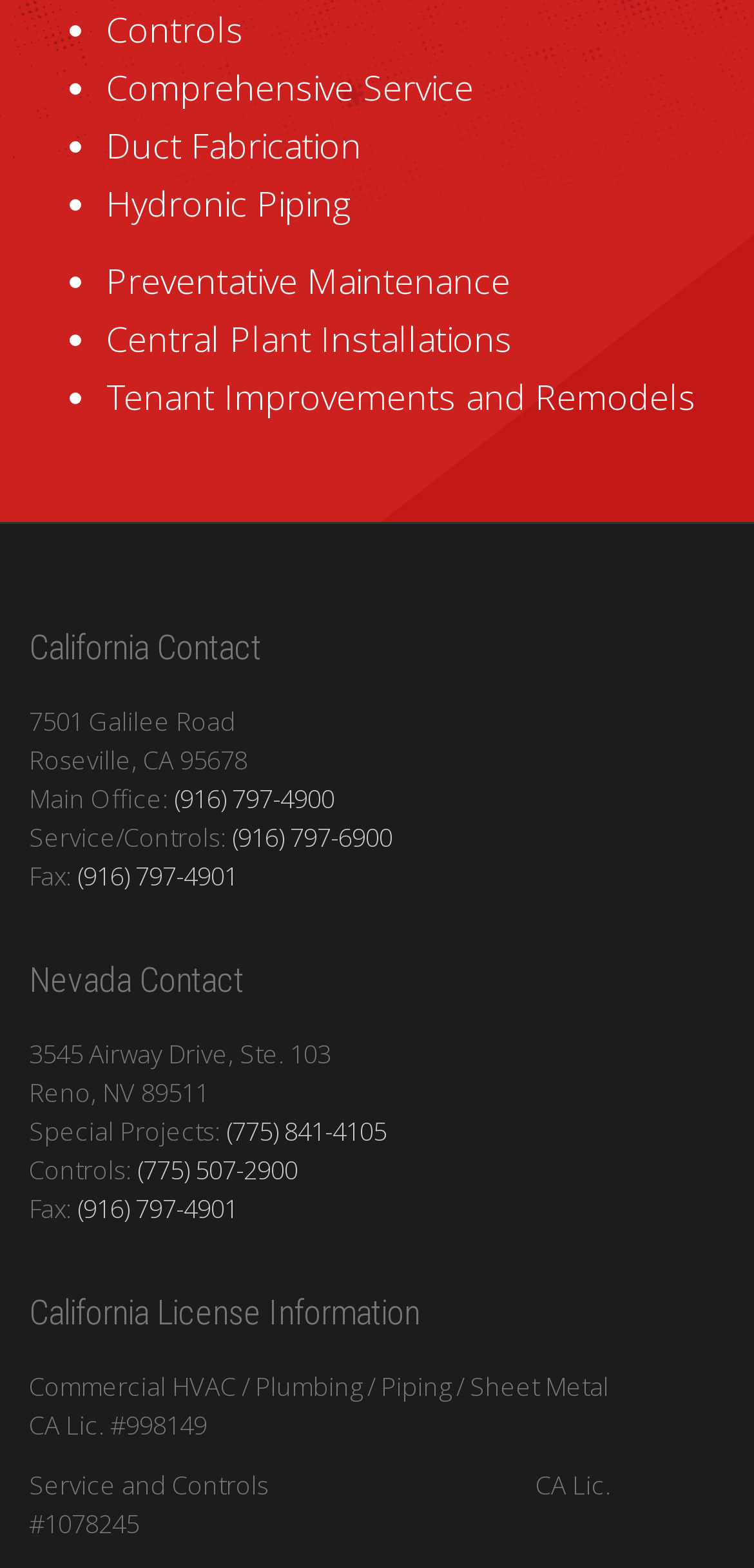What is the California license number for commercial HVAC?
Examine the image closely and answer the question with as much detail as possible.

The California license number for commercial HVAC can be found in the California License Information section, which is listed as CA Lic. #998149.